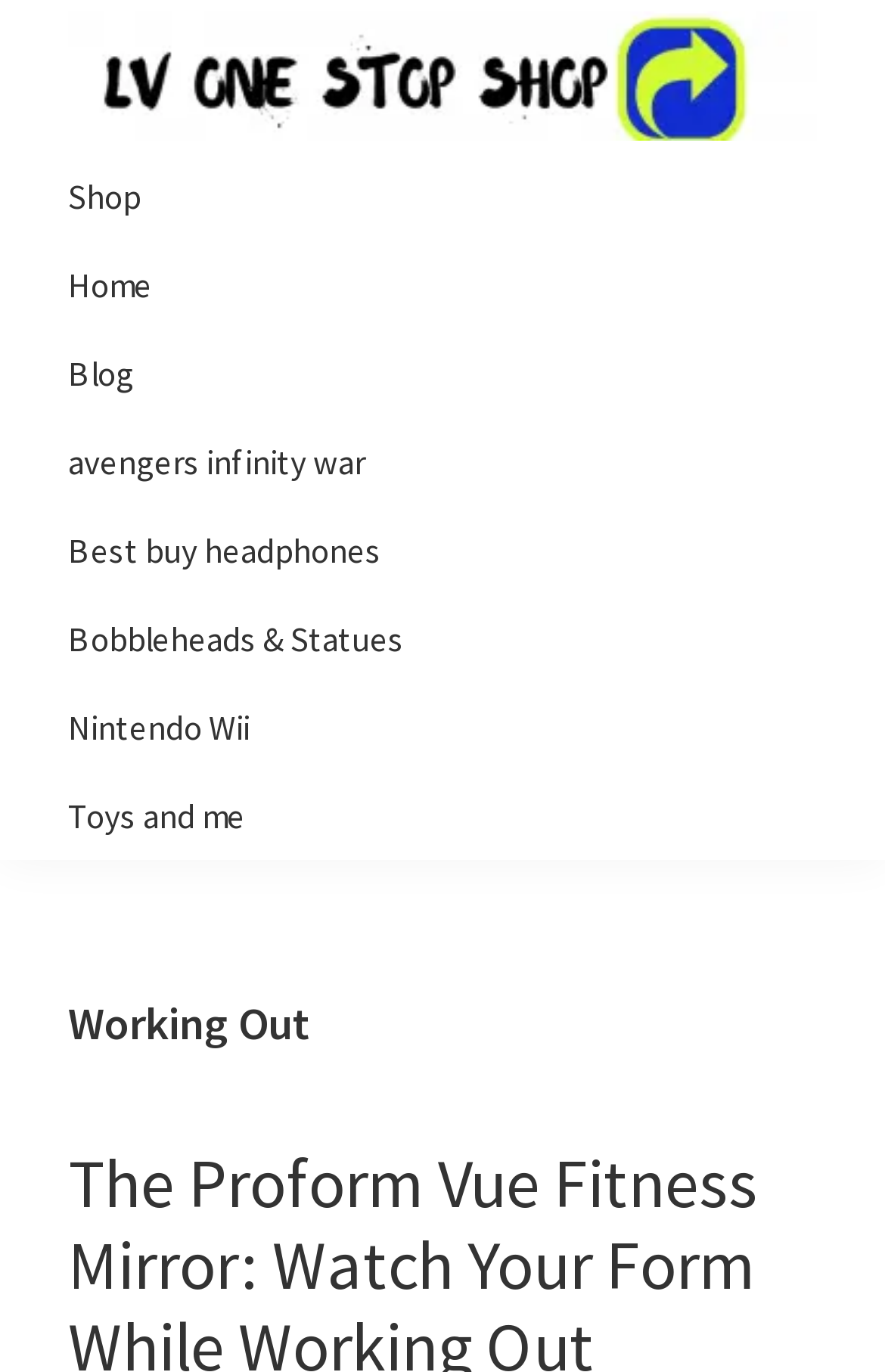Using the details from the image, please elaborate on the following question: How many links are there in the main navigation?

The number of links in the main navigation can be determined by counting the link elements within the navigation element with the label 'Main', which contains 9 links in total.